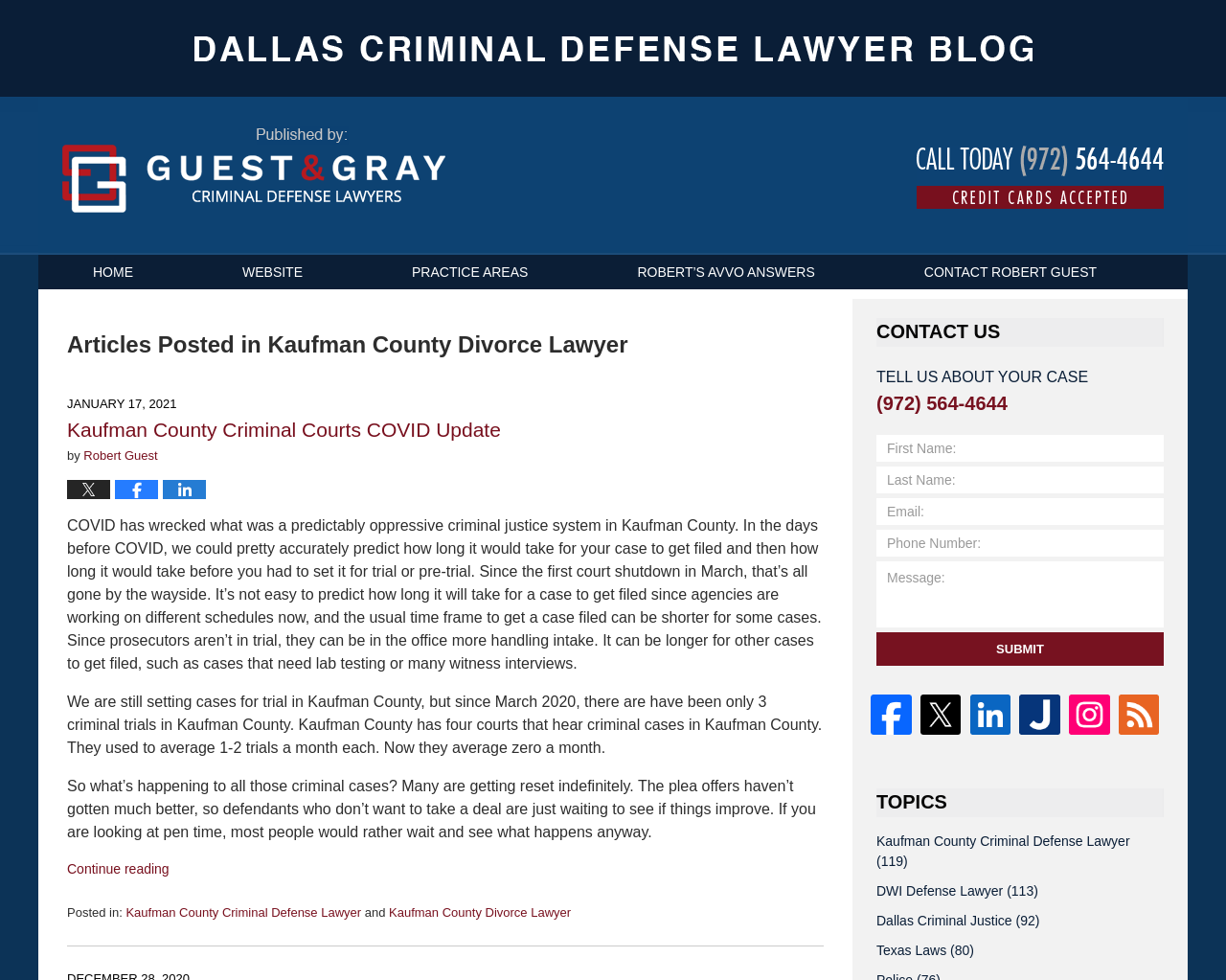Identify the bounding box coordinates of the element to click to follow this instruction: 'View the 'Kaufman County Criminal Defense Lawyer' category'. Ensure the coordinates are four float values between 0 and 1, provided as [left, top, right, bottom].

[0.103, 0.924, 0.295, 0.939]